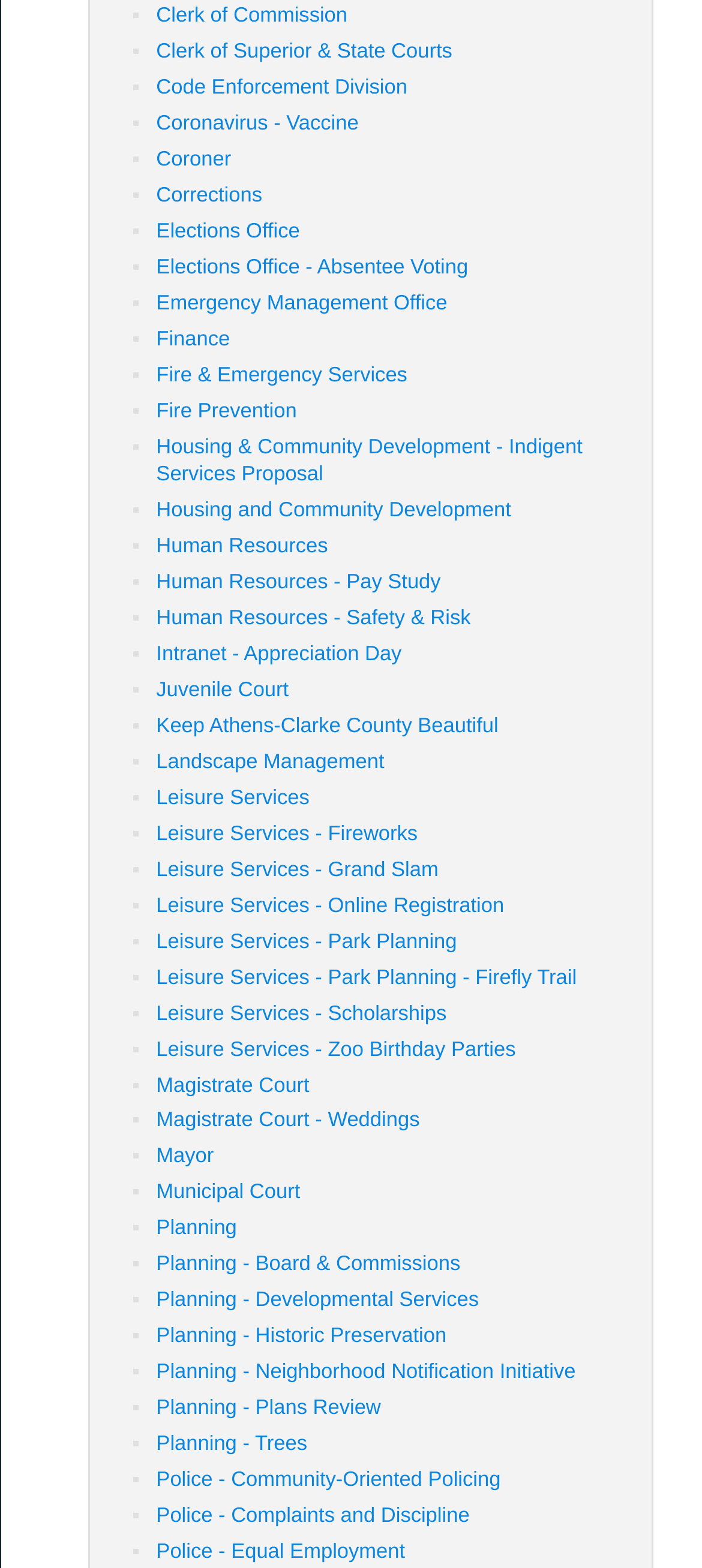What is the first link on the webpage?
Look at the image and respond with a one-word or short phrase answer.

Clerk of Commission